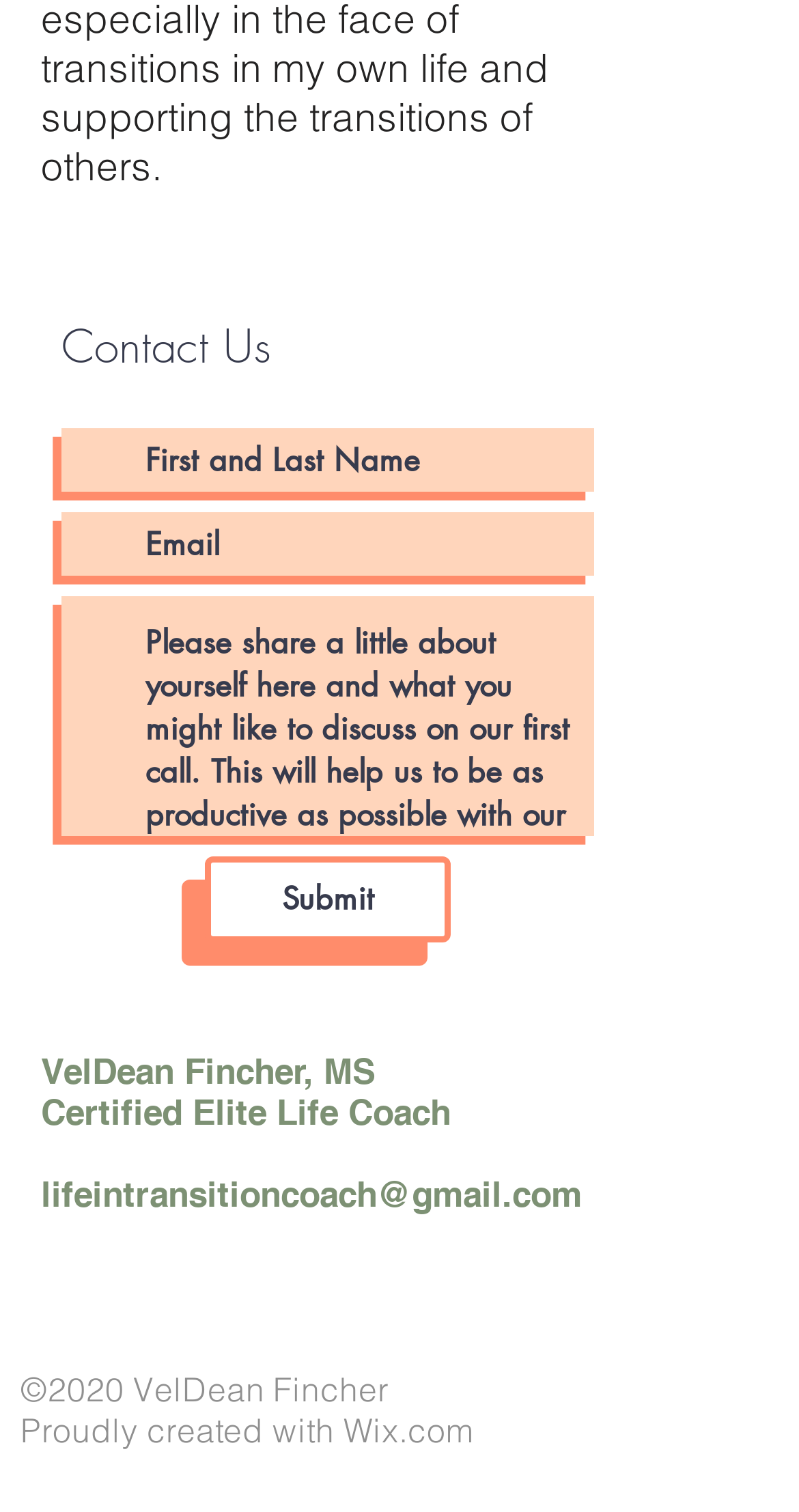Extract the bounding box coordinates of the UI element described by: "Submit". The coordinates should include four float numbers ranging from 0 to 1, e.g., [left, top, right, bottom].

[0.256, 0.566, 0.564, 0.623]